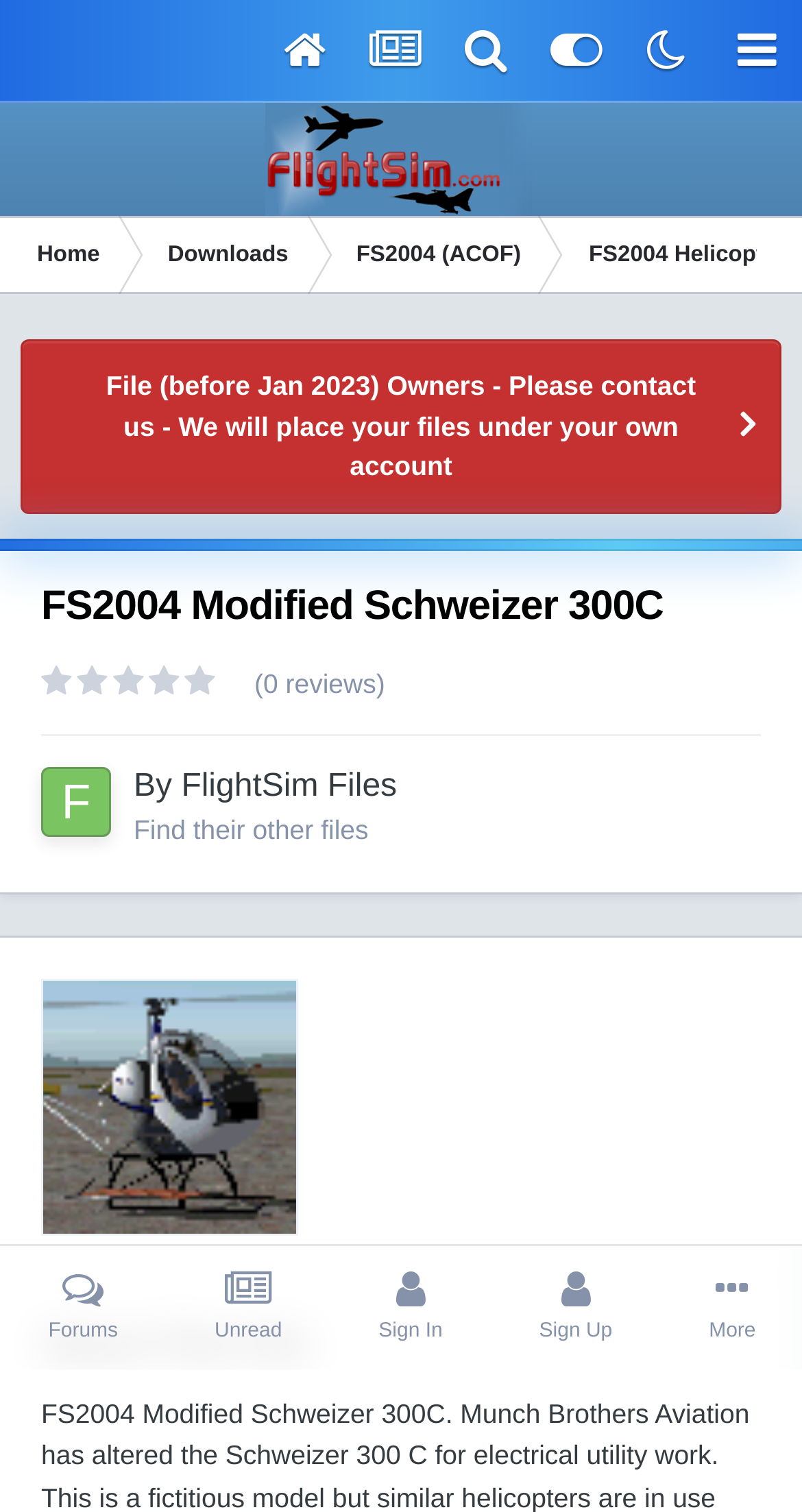For the given element description Sign In, determine the bounding box coordinates of the UI element. The coordinates should follow the format (top-left x, top-left y, bottom-right x, bottom-right y) and be within the range of 0 to 1.

[0.412, 0.824, 0.612, 0.906]